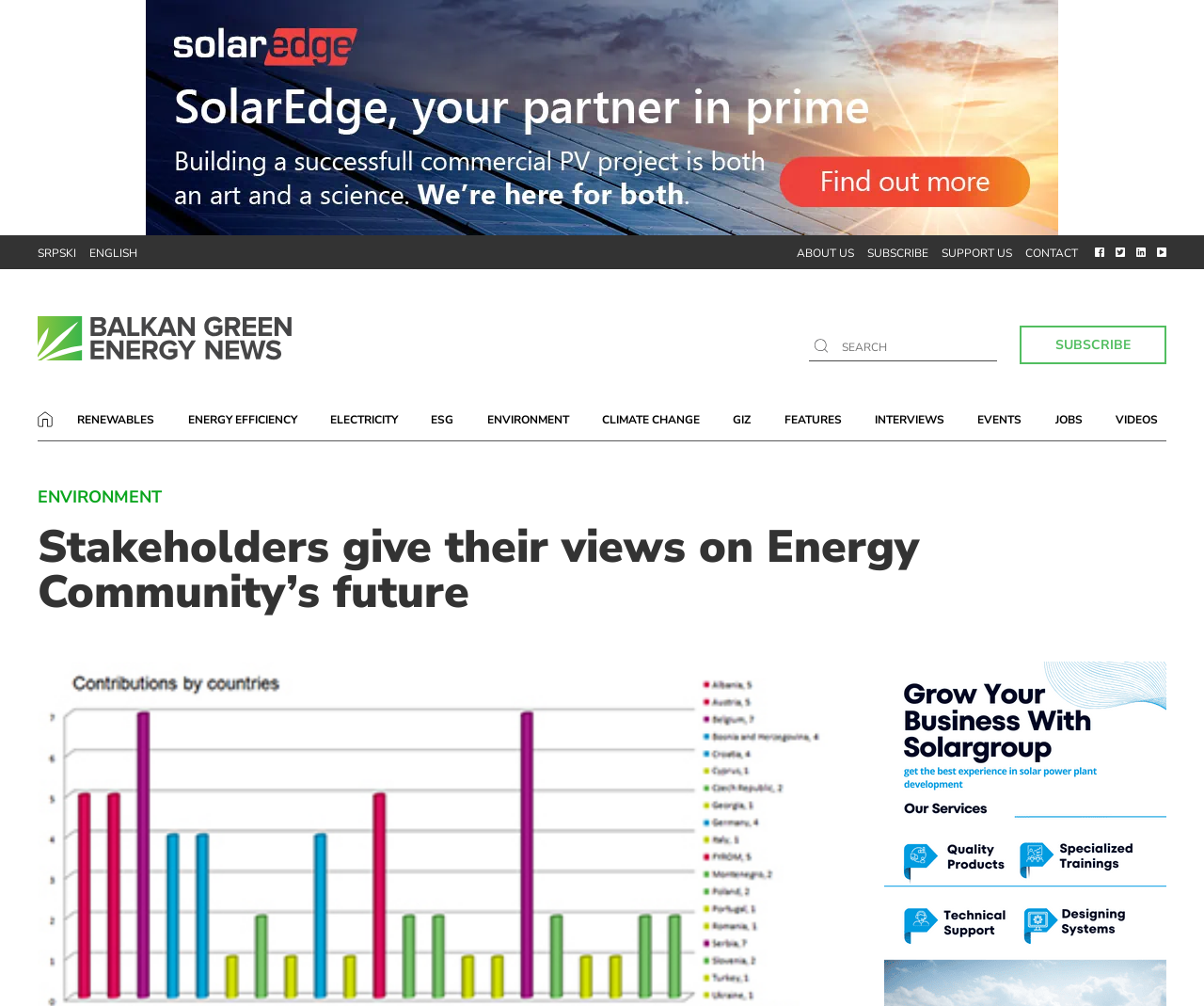Using the information in the image, could you please answer the following question in detail:
How many main categories are listed at the top of the webpage?

I counted the number of links at the top of the webpage, excluding the language options and the 'HOME' link, which are [450] to [462]. These links are likely main categories of the webpage.